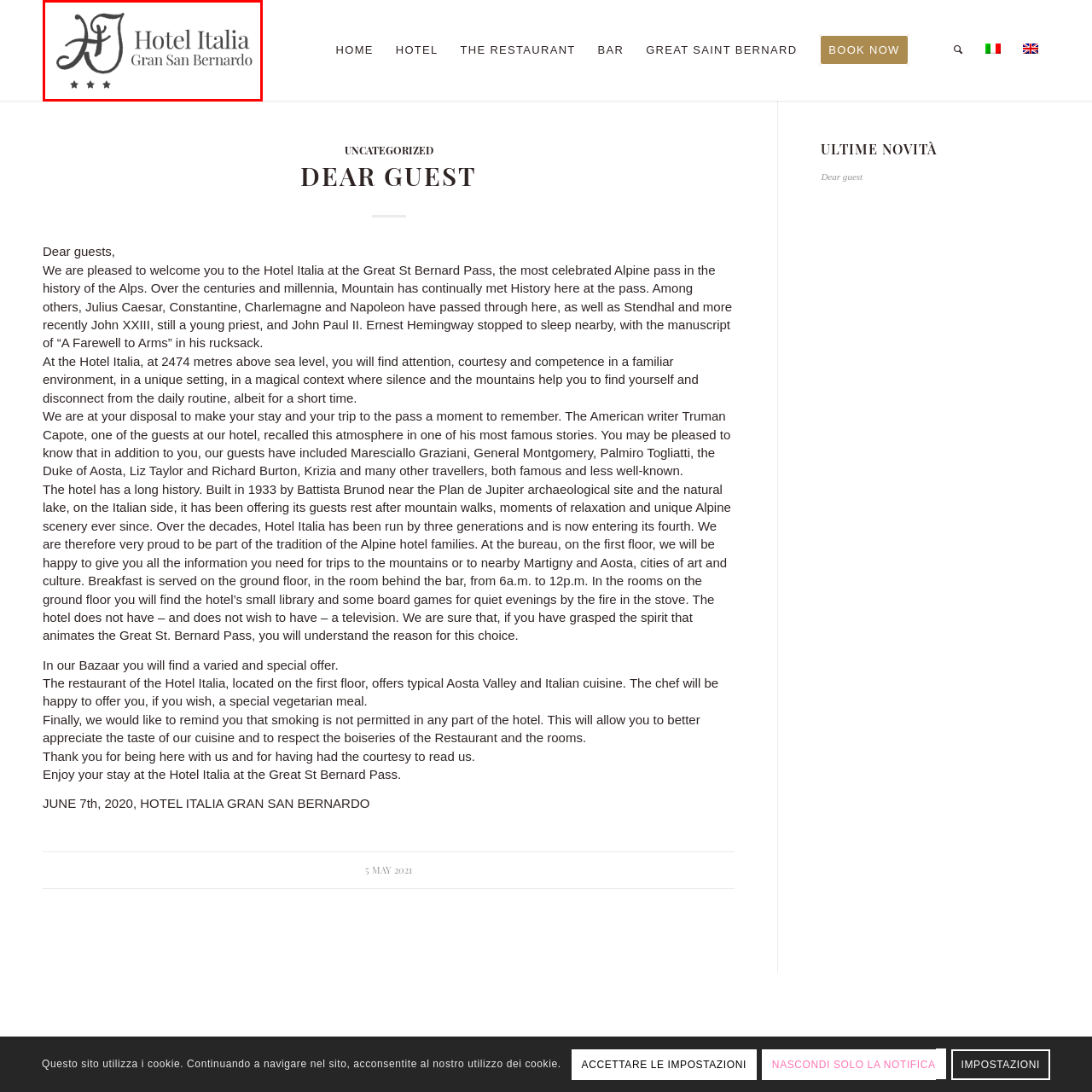What is the color palette of the hotel's logo?
View the image contained within the red box and provide a one-word or short-phrase answer to the question.

Subtle